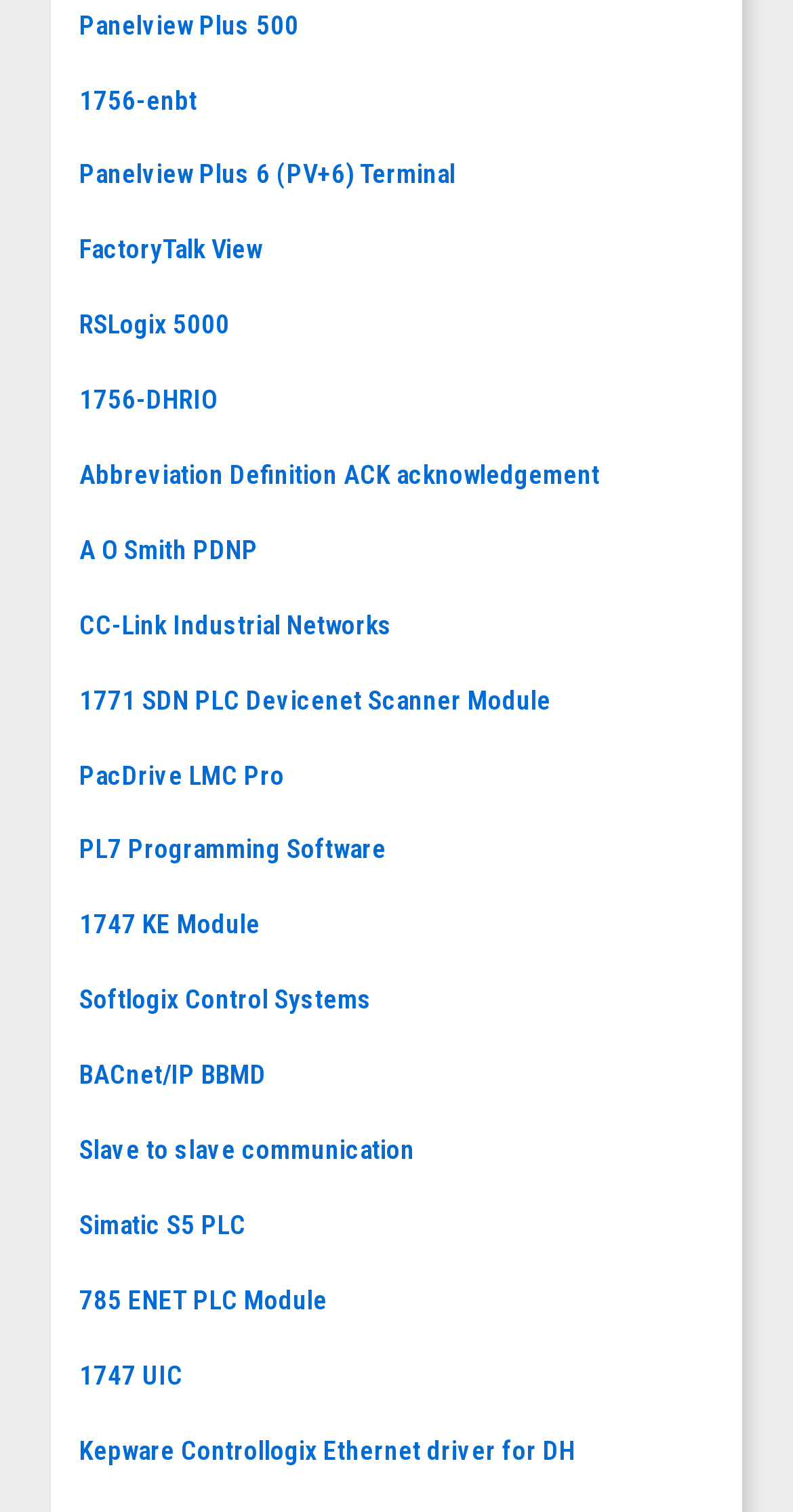Provide a short answer using a single word or phrase for the following question: 
How many articles are on this webpage?

25